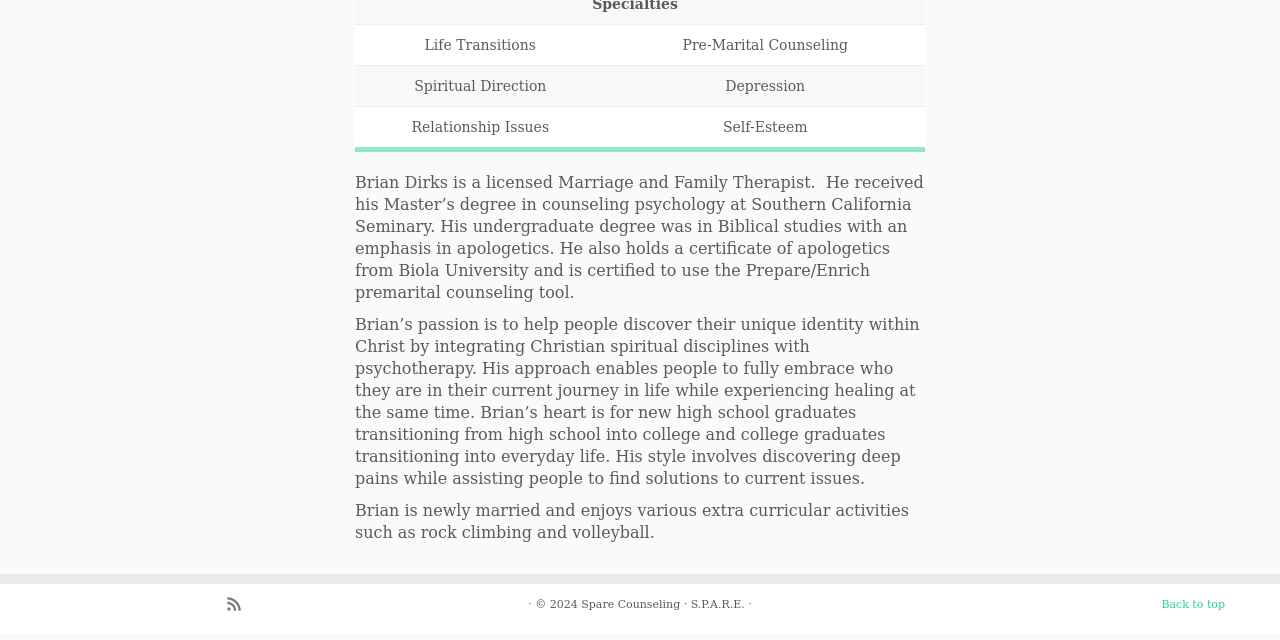Determine the bounding box for the HTML element described here: "Back to top". The coordinates should be given as [left, top, right, bottom] with each number being a float between 0 and 1.

[0.907, 0.935, 0.957, 0.955]